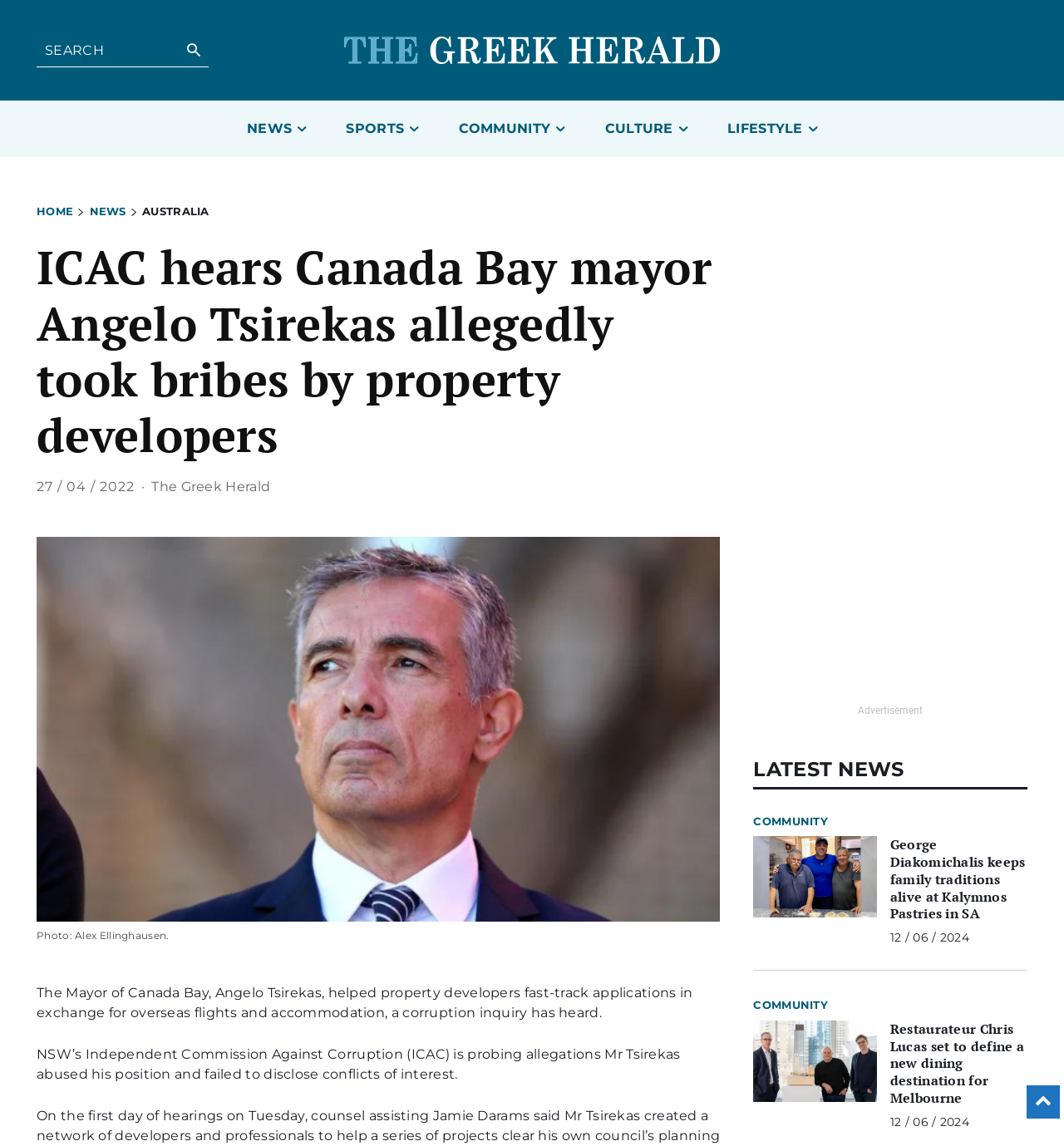Please reply to the following question with a single word or a short phrase:
What is the date of the article?

27 / 04 / 2022